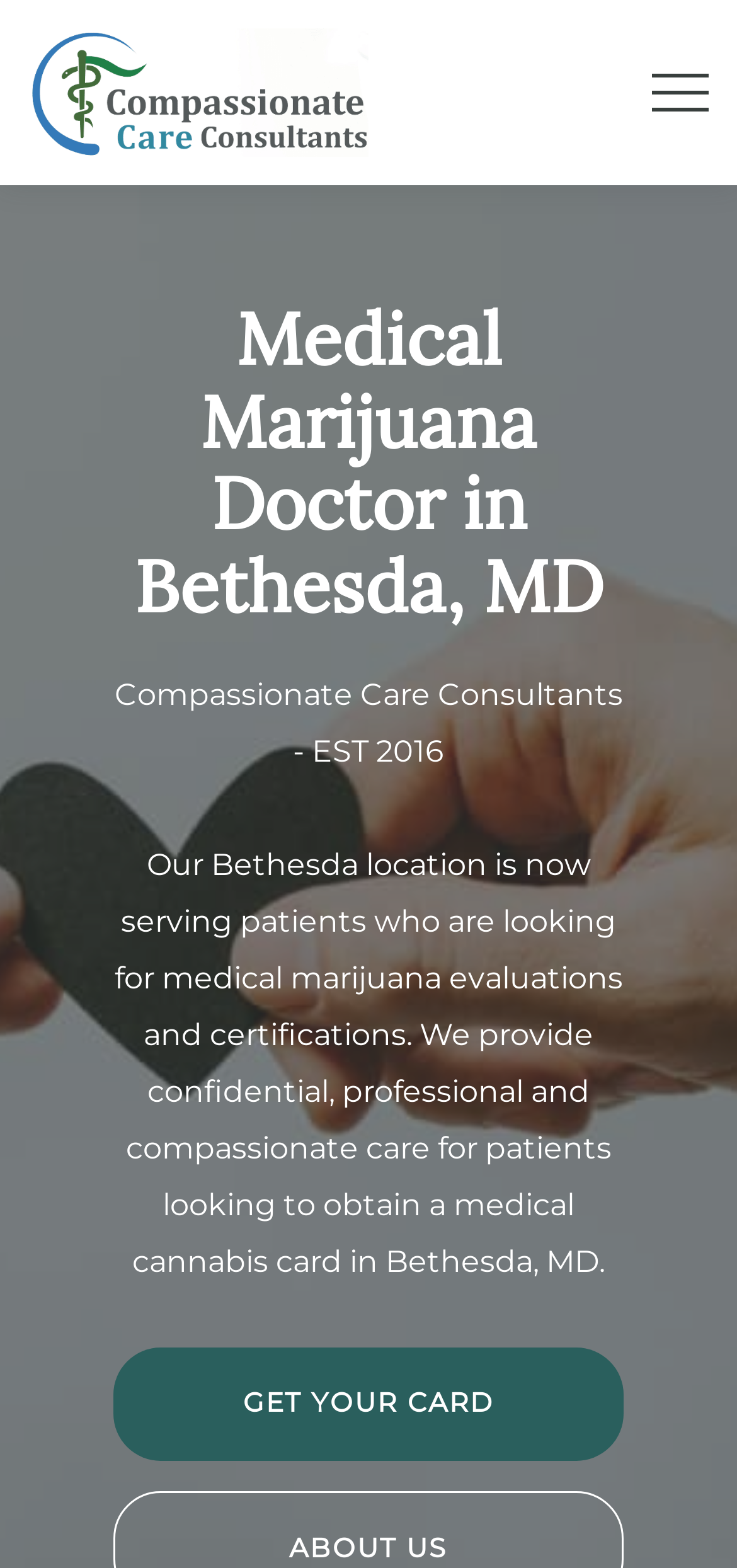Please identify the bounding box coordinates of the clickable area that will allow you to execute the instruction: "Make an appointment".

[0.154, 0.487, 0.846, 0.57]